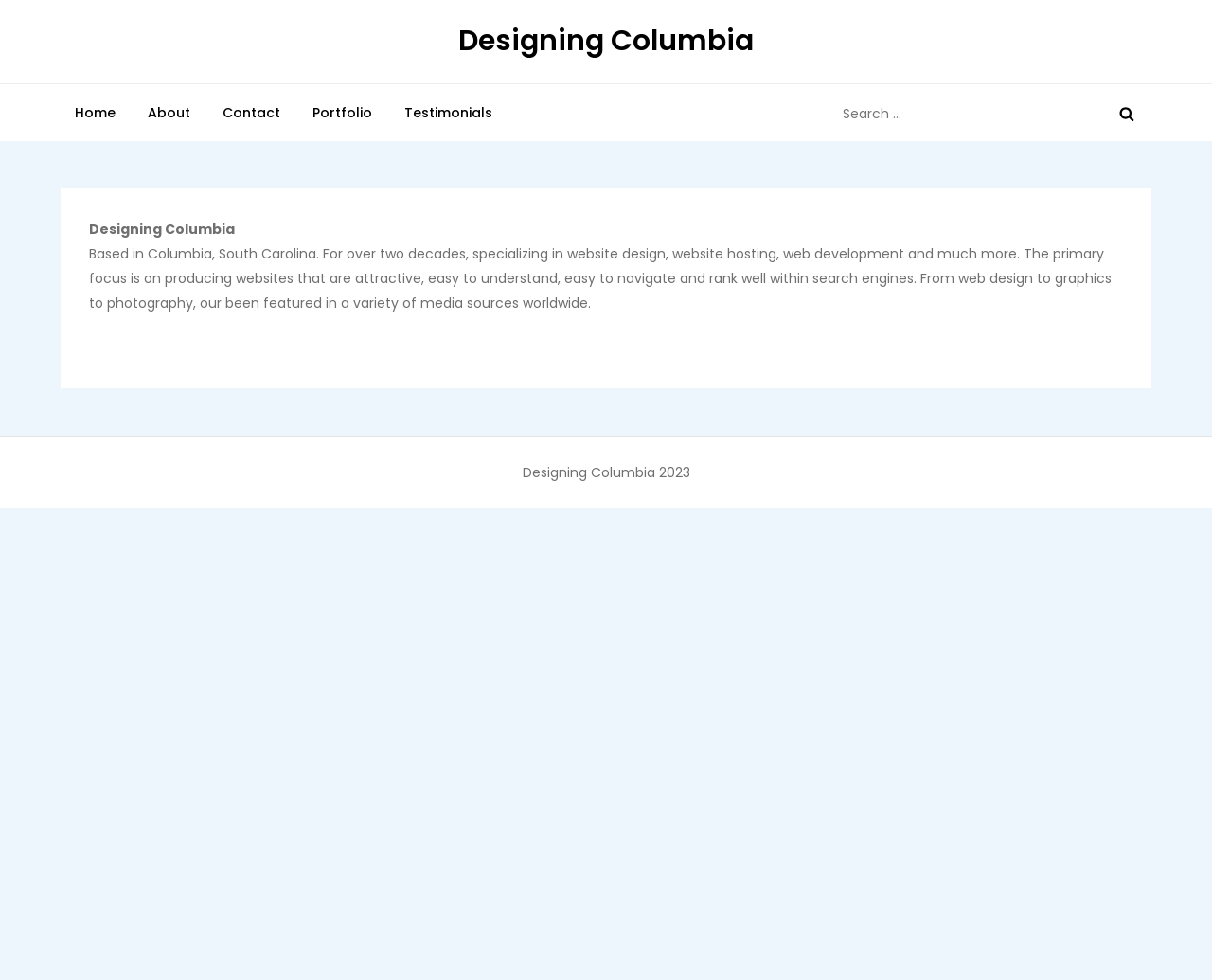Find and provide the bounding box coordinates for the UI element described with: "About".

[0.11, 0.086, 0.169, 0.144]